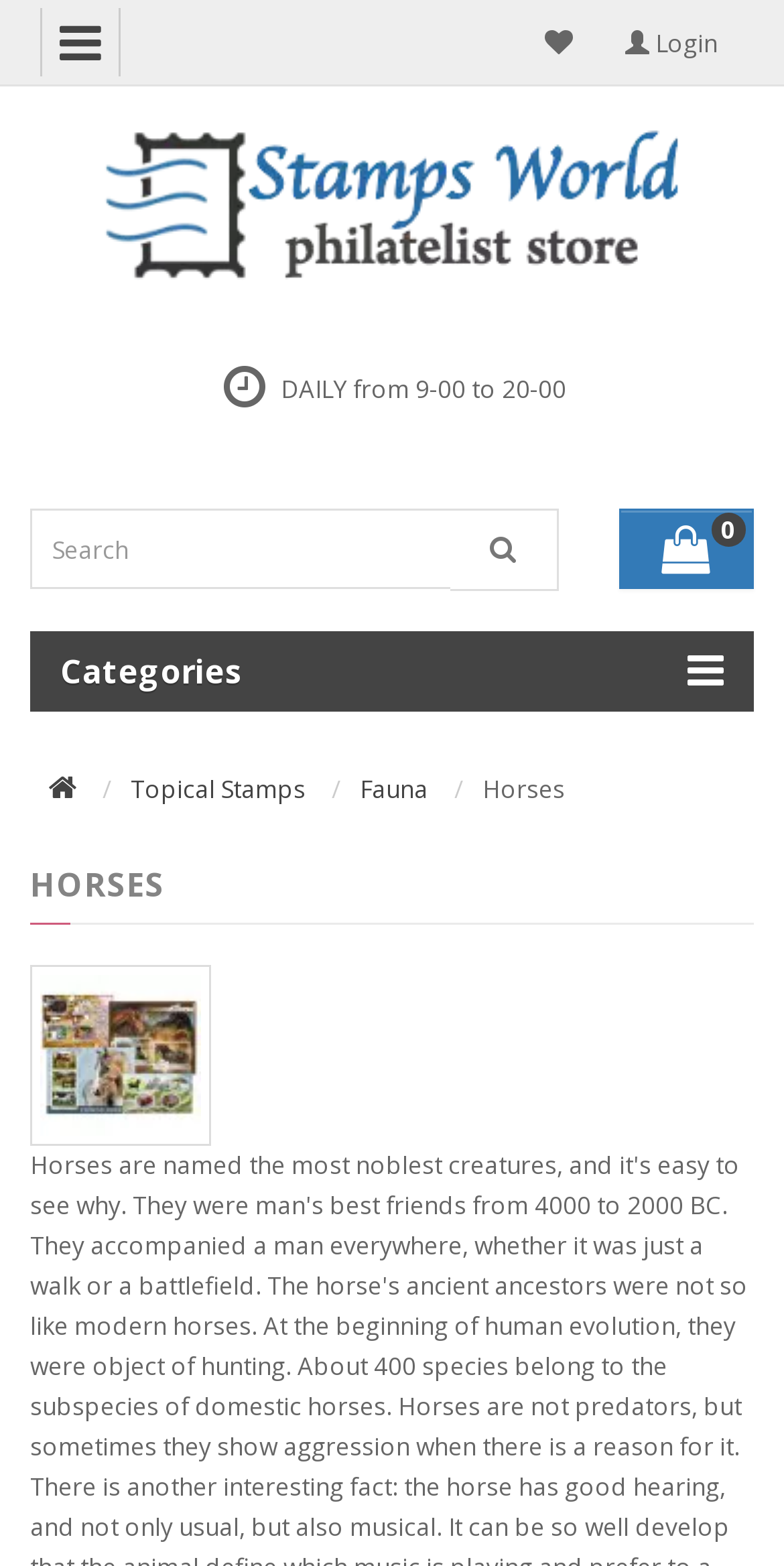Determine the bounding box coordinates of the section to be clicked to follow the instruction: "Filter by Fauna". The coordinates should be given as four float numbers between 0 and 1, formatted as [left, top, right, bottom].

[0.459, 0.493, 0.546, 0.515]